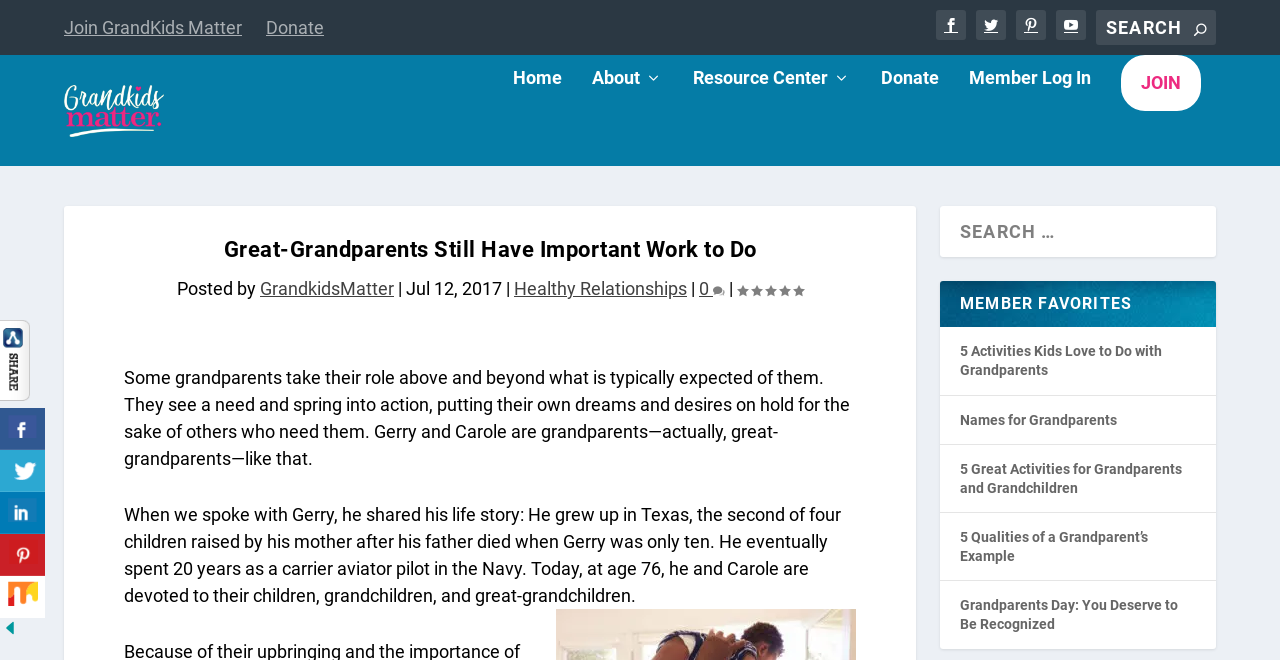Please identify the primary heading of the webpage and give its text content.

Great-Grandparents Still Have Important Work to Do